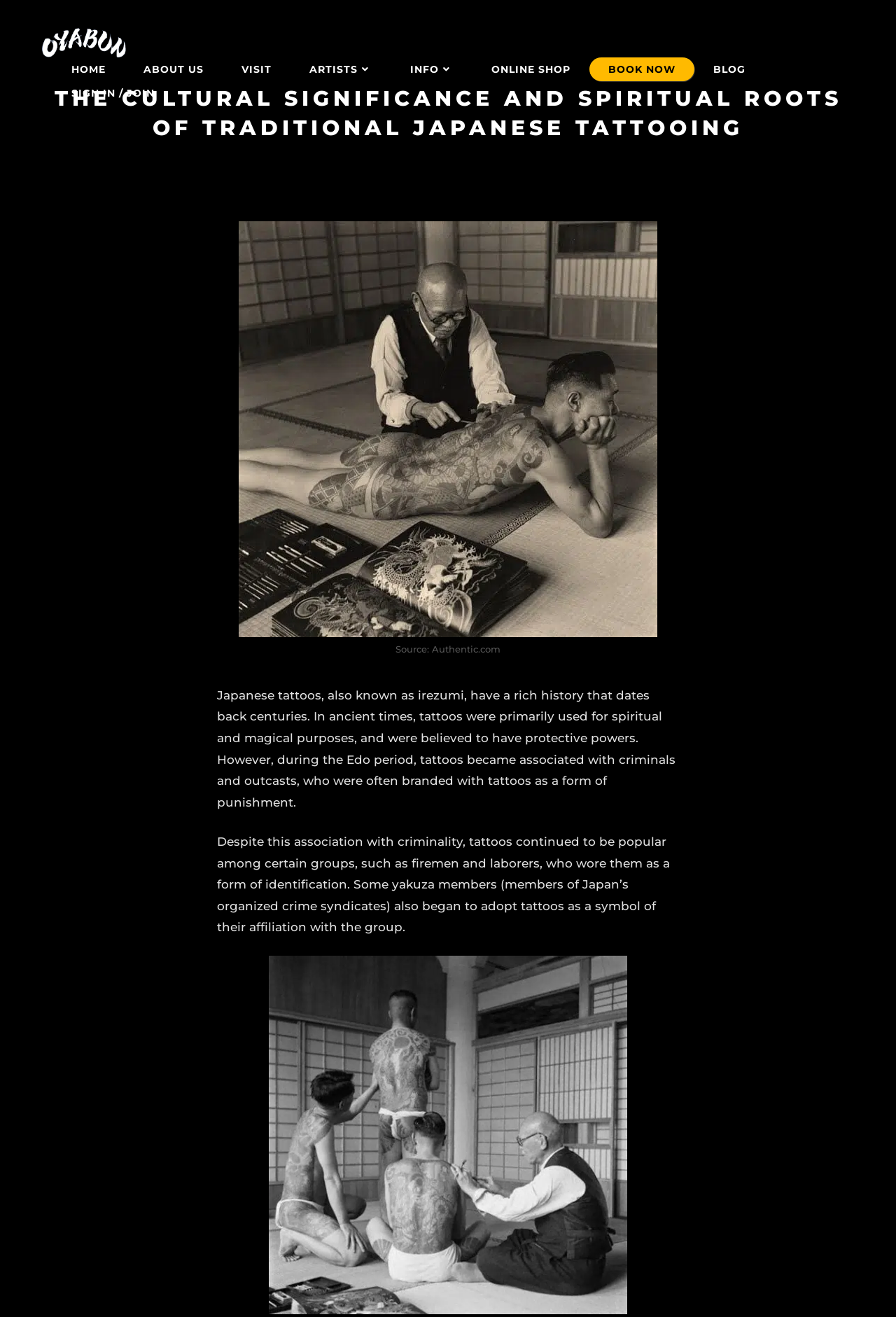Identify the coordinates of the bounding box for the element described below: "Fish". Return the coordinates as four float numbers between 0 and 1: [left, top, right, bottom].

None